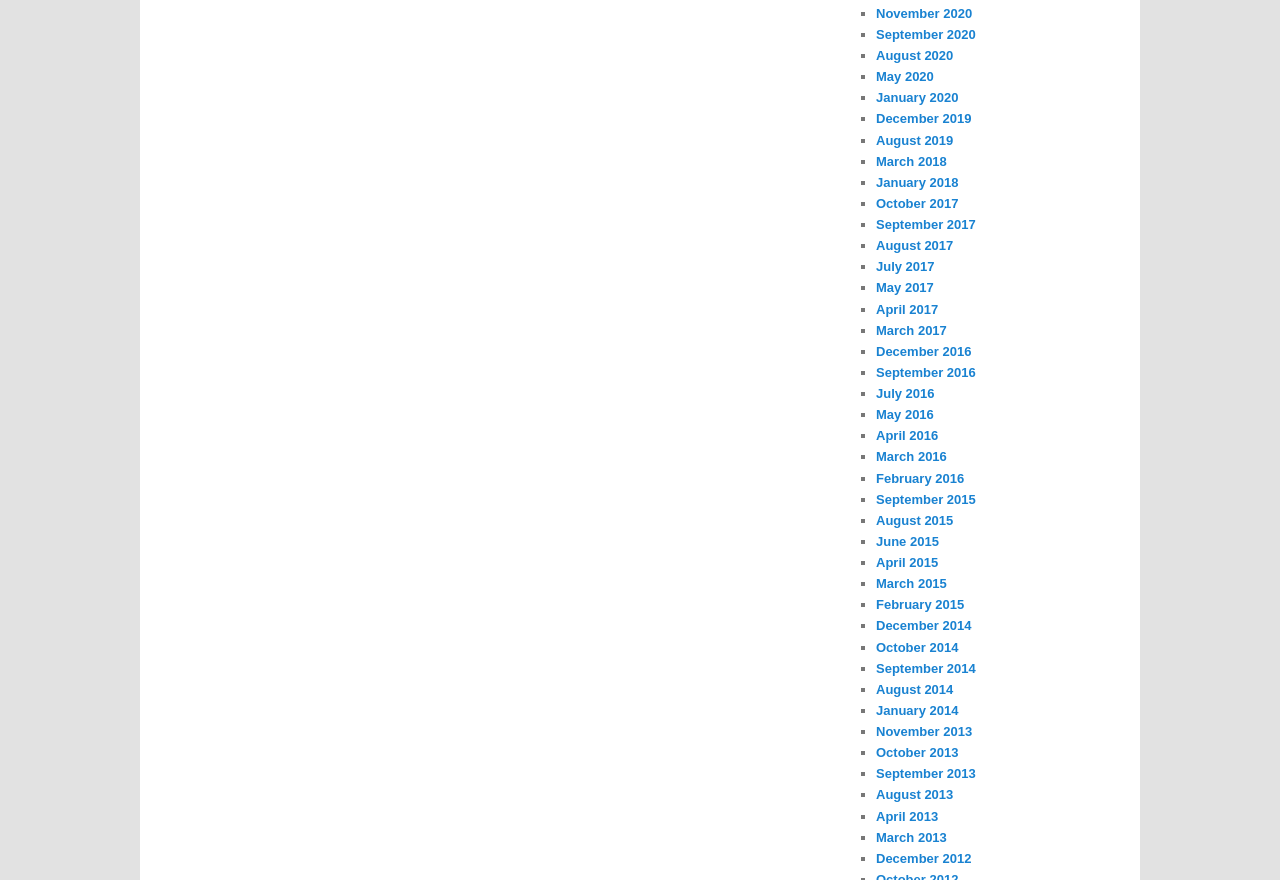Please answer the following question using a single word or phrase: 
What is the earliest month listed?

January 2013